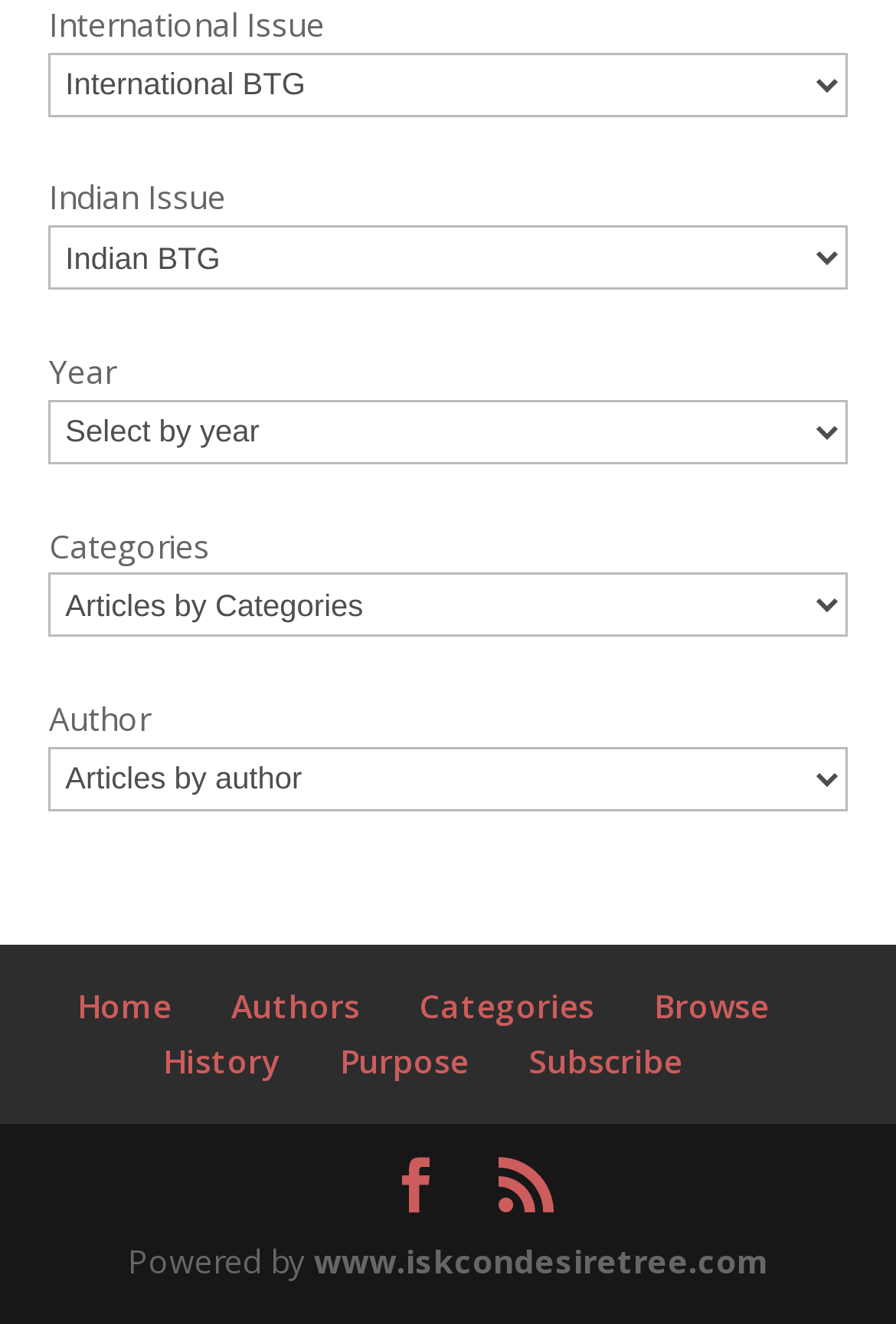How many links are there at the bottom?
Using the information from the image, provide a comprehensive answer to the question.

By counting the link elements at the bottom of the webpage, I found that there are 9 links in total, including Home, Authors, Categories, Browse, History, Purpose, Subscribe, and two icon links.